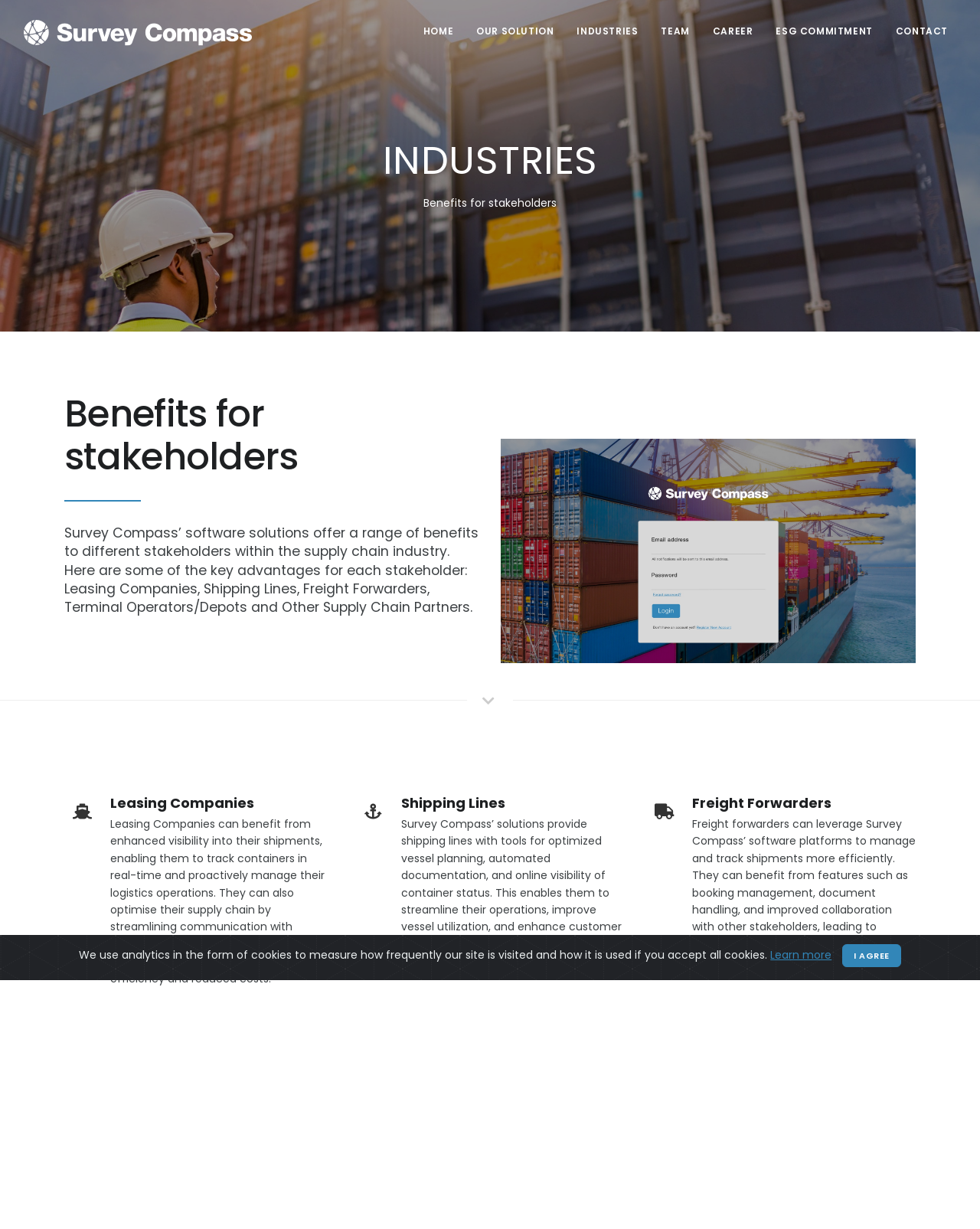From the details in the image, provide a thorough response to the question: What is the benefit of Survey Compass for leasing companies?

According to the webpage, Survey Compass provides leasing companies with enhanced visibility into their shipments, enabling them to track containers in real-time and proactively manage their logistics operations. This leads to improved efficiency and reduced costs.